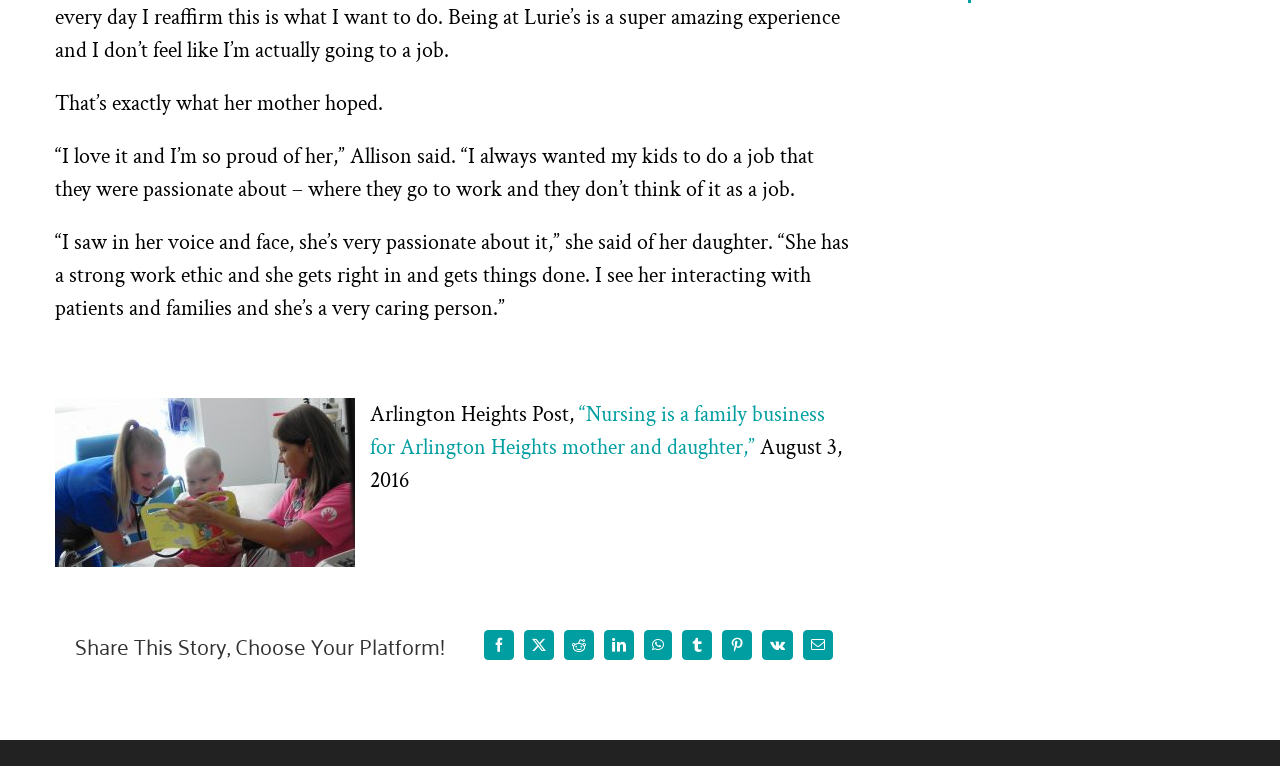Locate the bounding box for the described UI element: "Pinterest". Ensure the coordinates are four float numbers between 0 and 1, formatted as [left, top, right, bottom].

[0.564, 0.822, 0.587, 0.862]